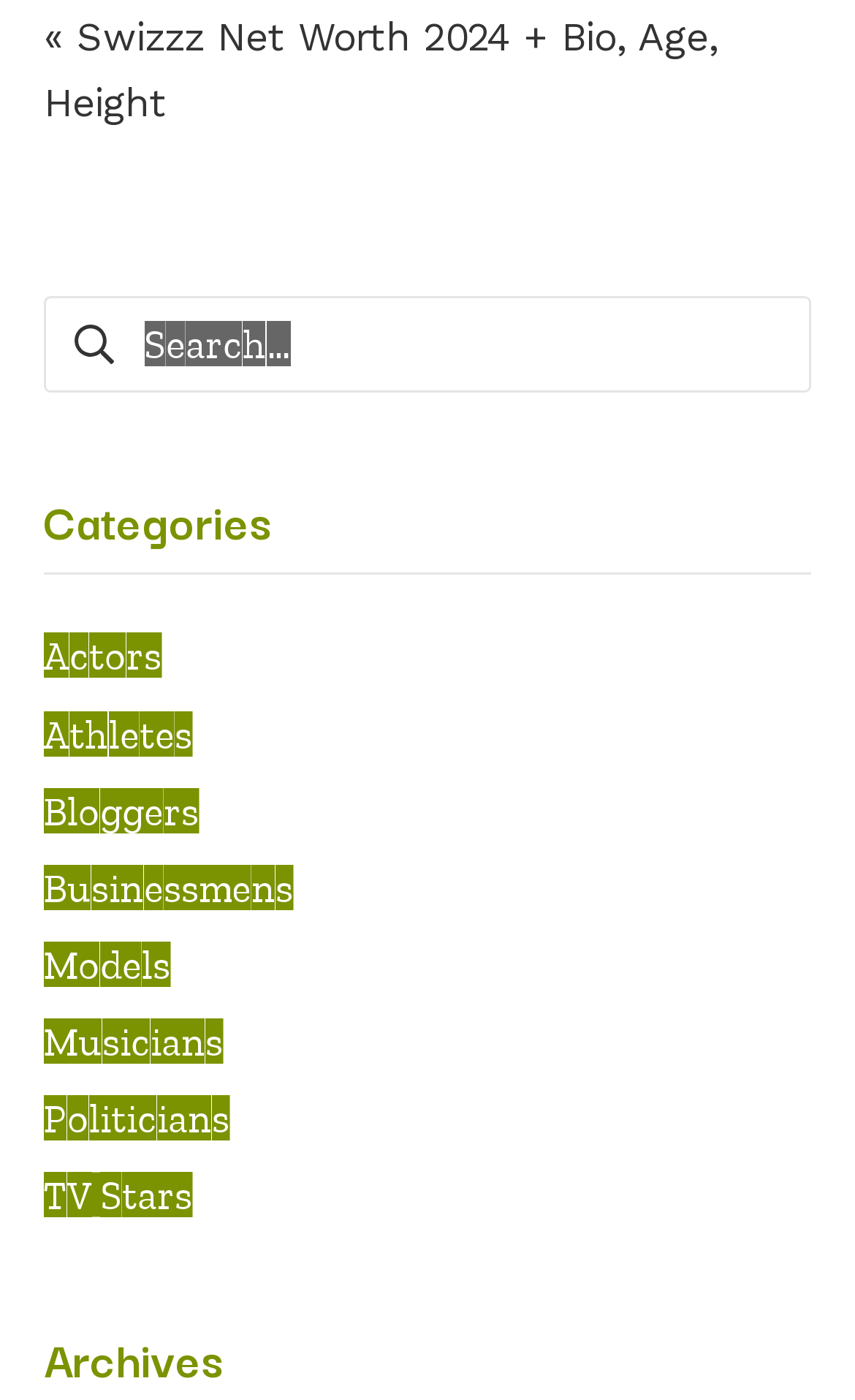How many categories are listed? From the image, respond with a single word or brief phrase.

9